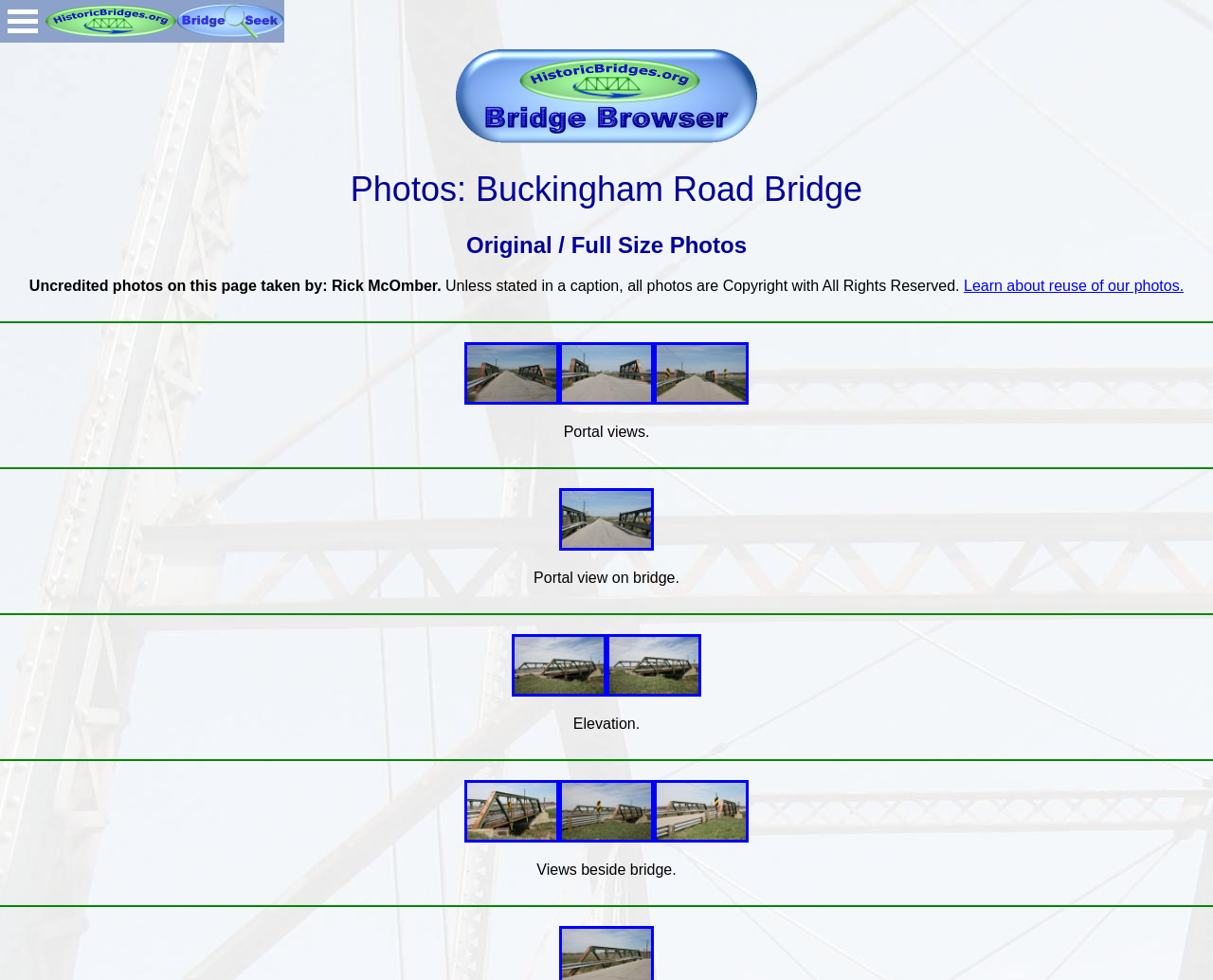Provide an in-depth caption for the contents of the webpage.

The webpage is dedicated to the Buckingham Road Bridge Photo Gallery on HistoricBridges.org. At the top left corner, there is a menu icon and two HistoricBridges.org menu images. Next to them, there is an "Open Menu" button. Below these elements, there is a navigation menu with links to "Home", "Bridge Locator App", "Bridge Browser", "Encyclopedia / Features", "Contact", and "About".

On the right side of the navigation menu, there is a link to "HistoricBridges.org: Bridge Browser" with an accompanying image. Below this link, there is a heading "Photos: Buckingham Road Bridge" followed by another heading "Original / Full Size Photos". 

Under these headings, there are two paragraphs of text: one stating that uncredited photos on the page were taken by Rick McOmber, and another explaining the copyright policy for the photos. There is also a link to learn more about reusing the photos.

The main content of the page is a photo gallery, divided into sections by horizontal divider images. Each section contains multiple links to photos, accompanied by thumbnail images. The sections are labeled with static text, such as "Portal views", "Portal view on bridge", "Elevation", and "Views beside bridge".